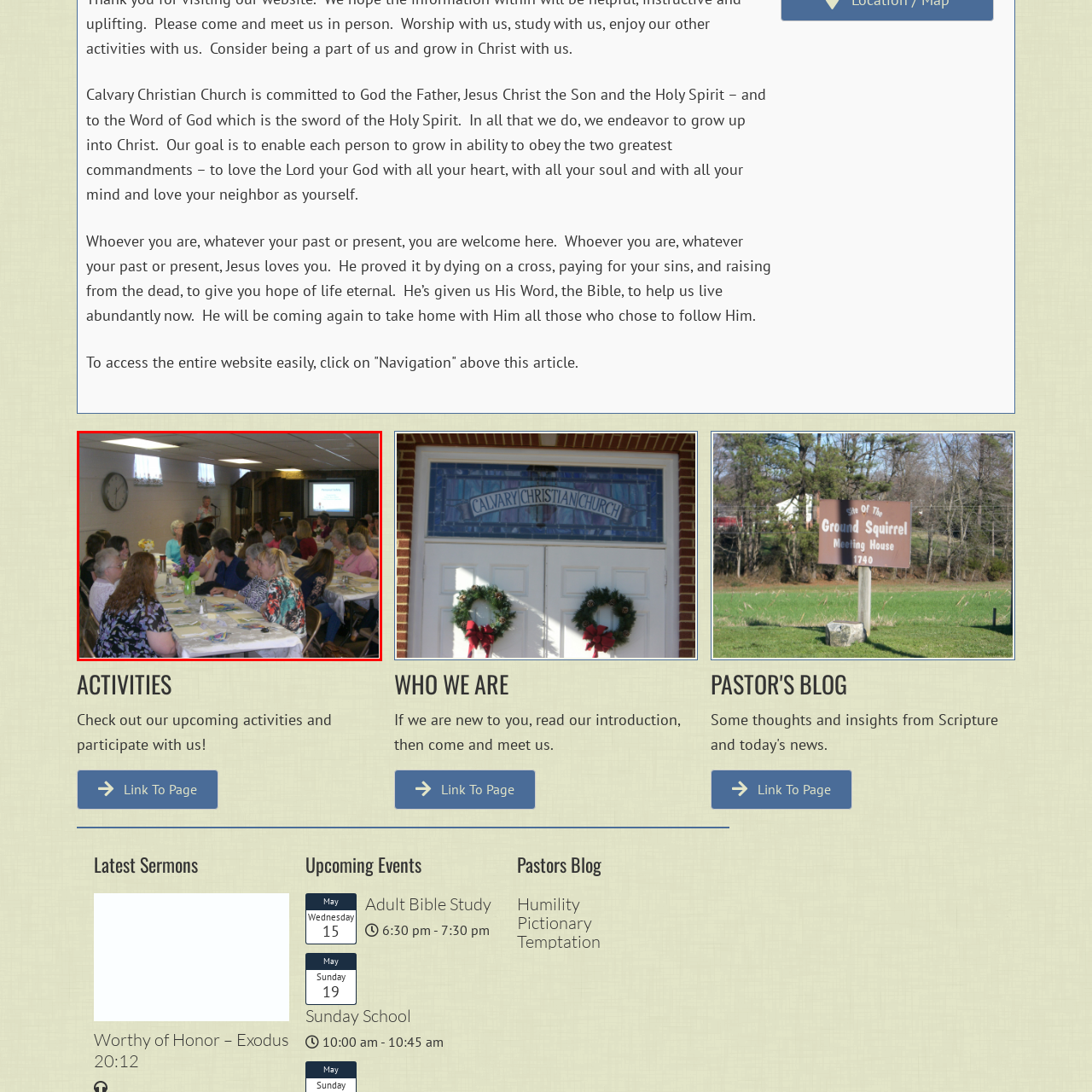What is the source of warmth in the room?
Direct your attention to the image enclosed by the red bounding box and provide a detailed answer to the question.

The caption states that natural light streams in through the windows, adding warmth to the event, indicating that the source of warmth in the room is the natural light coming from the windows.